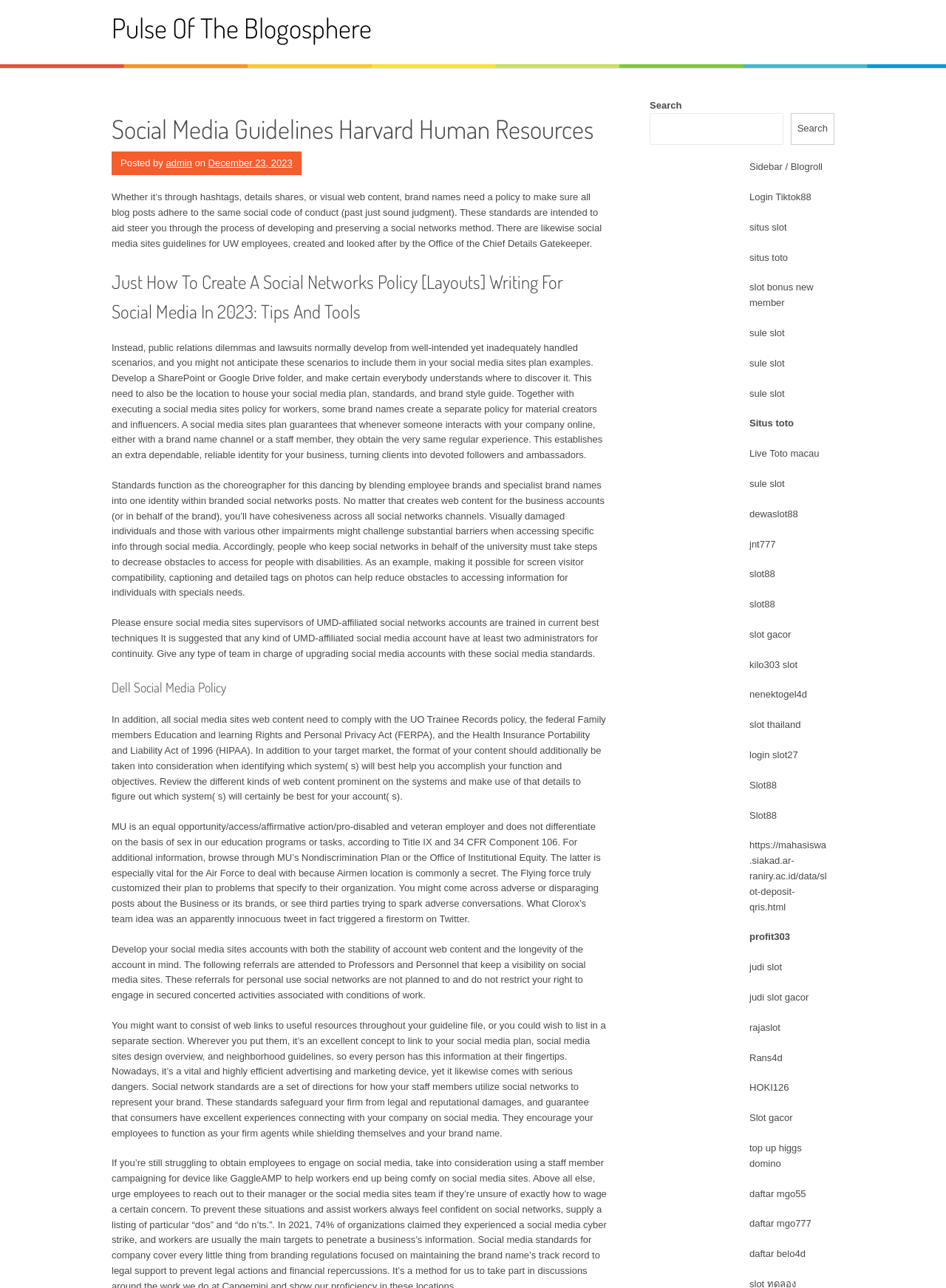From the details in the image, provide a thorough response to the question: What is the importance of accessibility in social media content?

The webpage emphasizes the importance of making social media content accessible to people with disabilities, suggesting that content creators should enable screen reader compatibility, captioning, and detailed tags on photos to reduce barriers to accessing information.